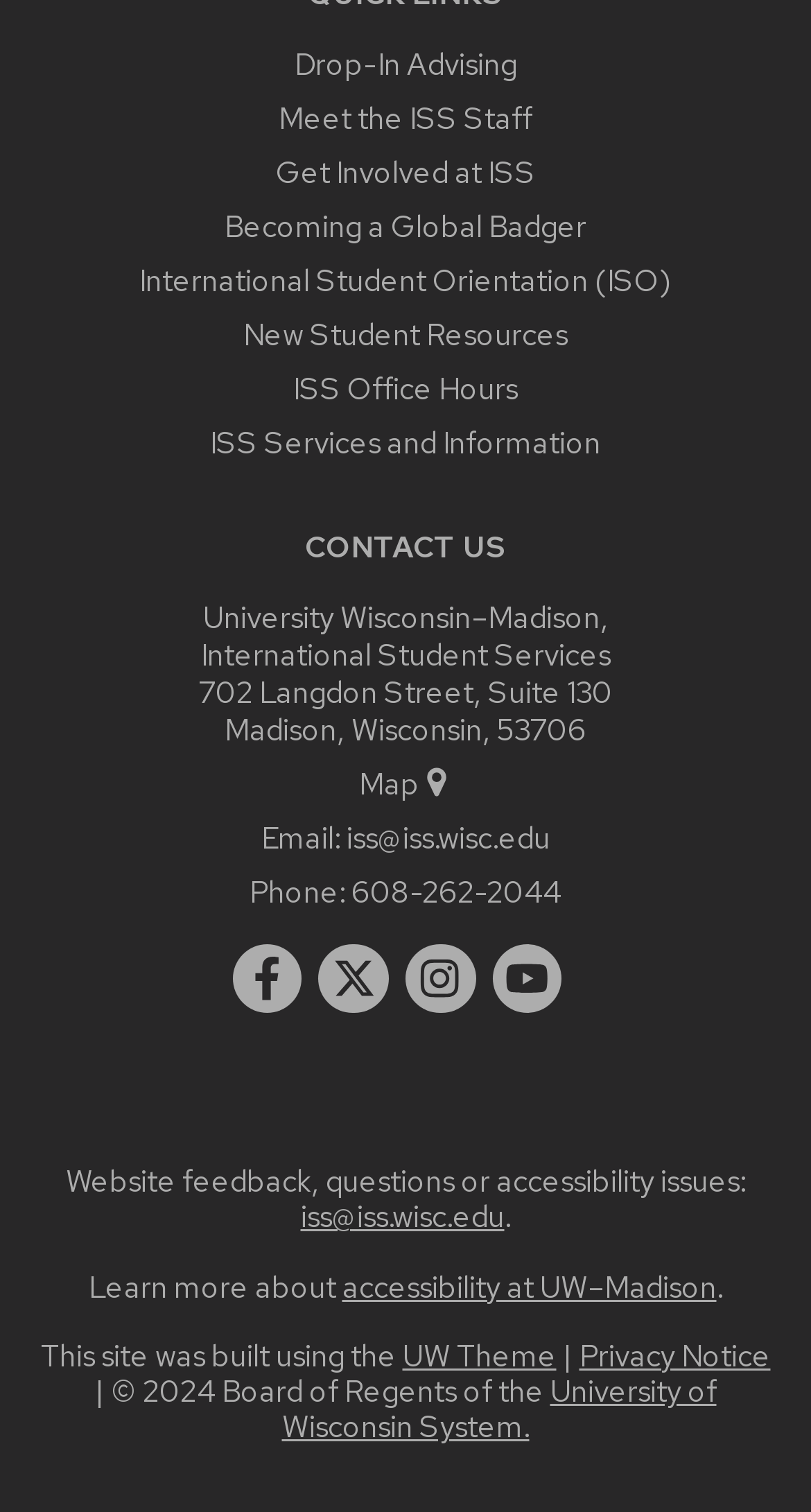Identify the bounding box coordinates of the area you need to click to perform the following instruction: "Get the contact email".

[0.427, 0.54, 0.678, 0.566]